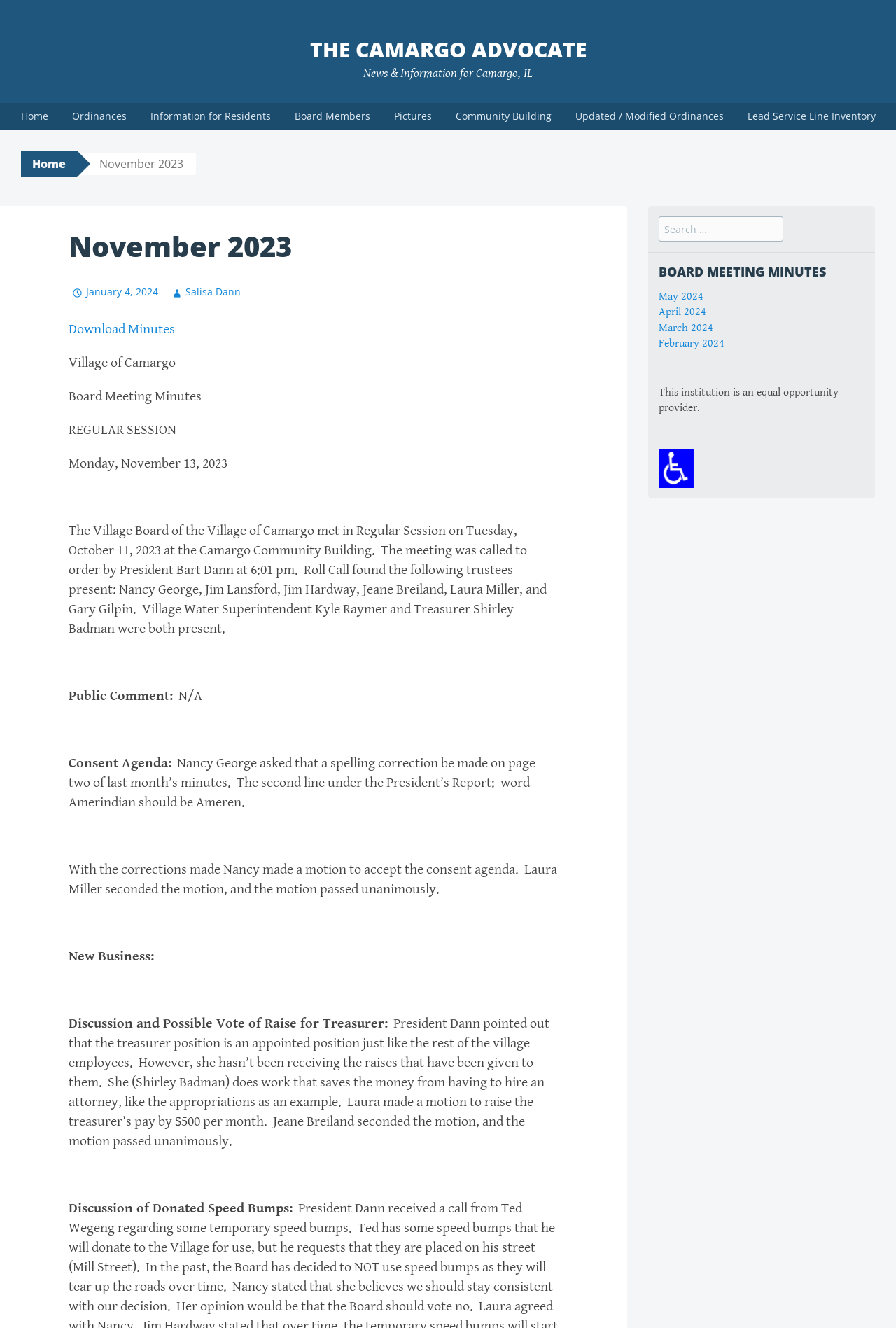Locate the bounding box coordinates of the element's region that should be clicked to carry out the following instruction: "Click on the 'Features' link". The coordinates need to be four float numbers between 0 and 1, i.e., [left, top, right, bottom].

None